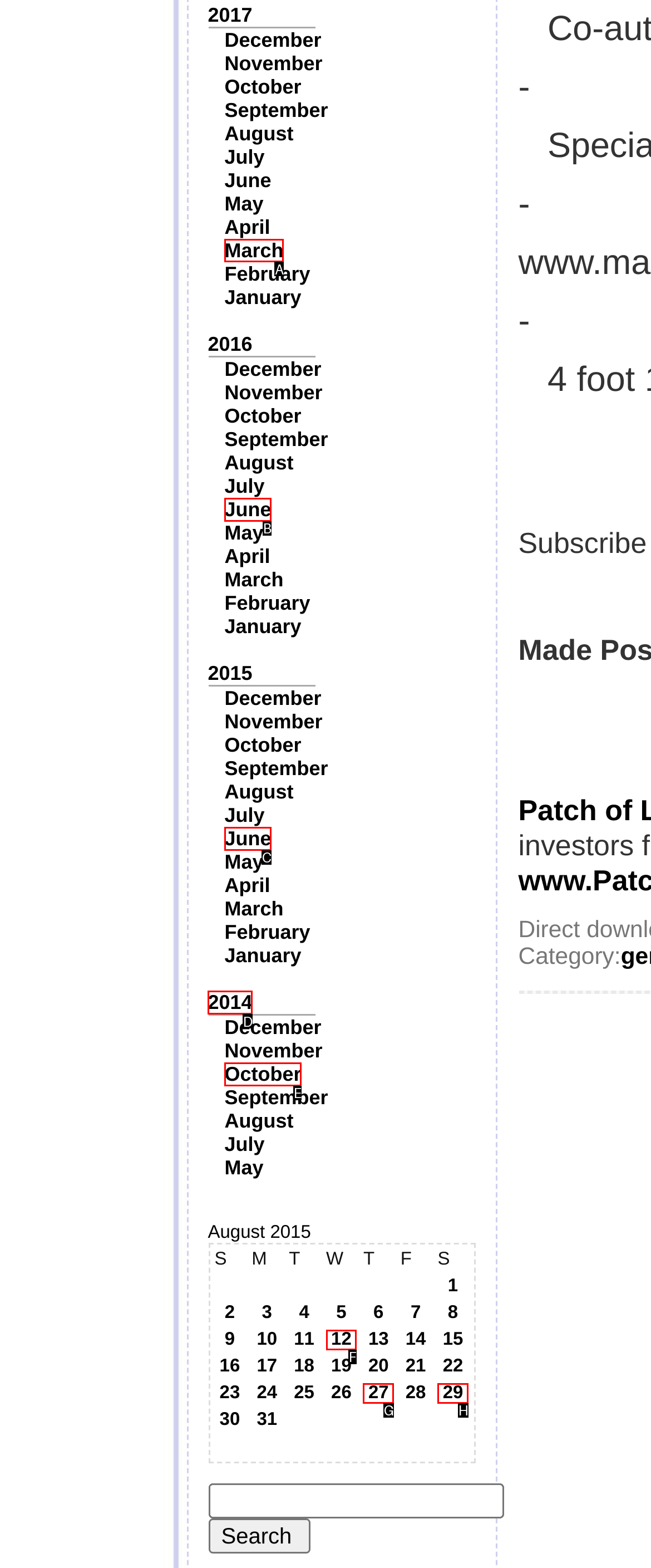Select the appropriate HTML element that needs to be clicked to execute the following task: Click on 2014. Respond with the letter of the option.

D